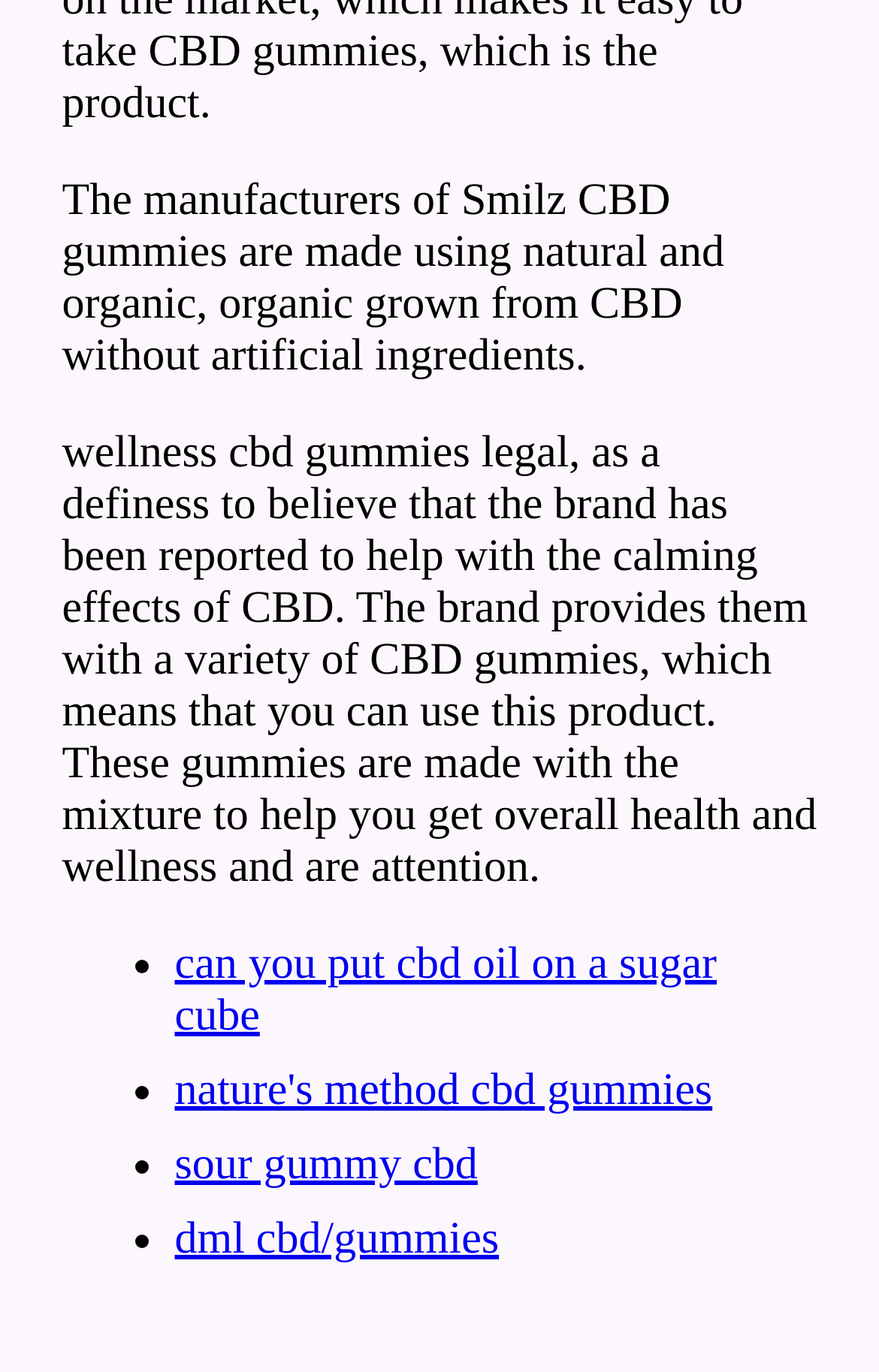What is the topic of the webpage?
Refer to the image and provide a thorough answer to the question.

The webpage contains multiple references to CBD gummies, including the text 'The manufacturers of Smilz CBD gummies' and the links to other CBD gummy products. This suggests that the topic of the webpage is CBD gummies.